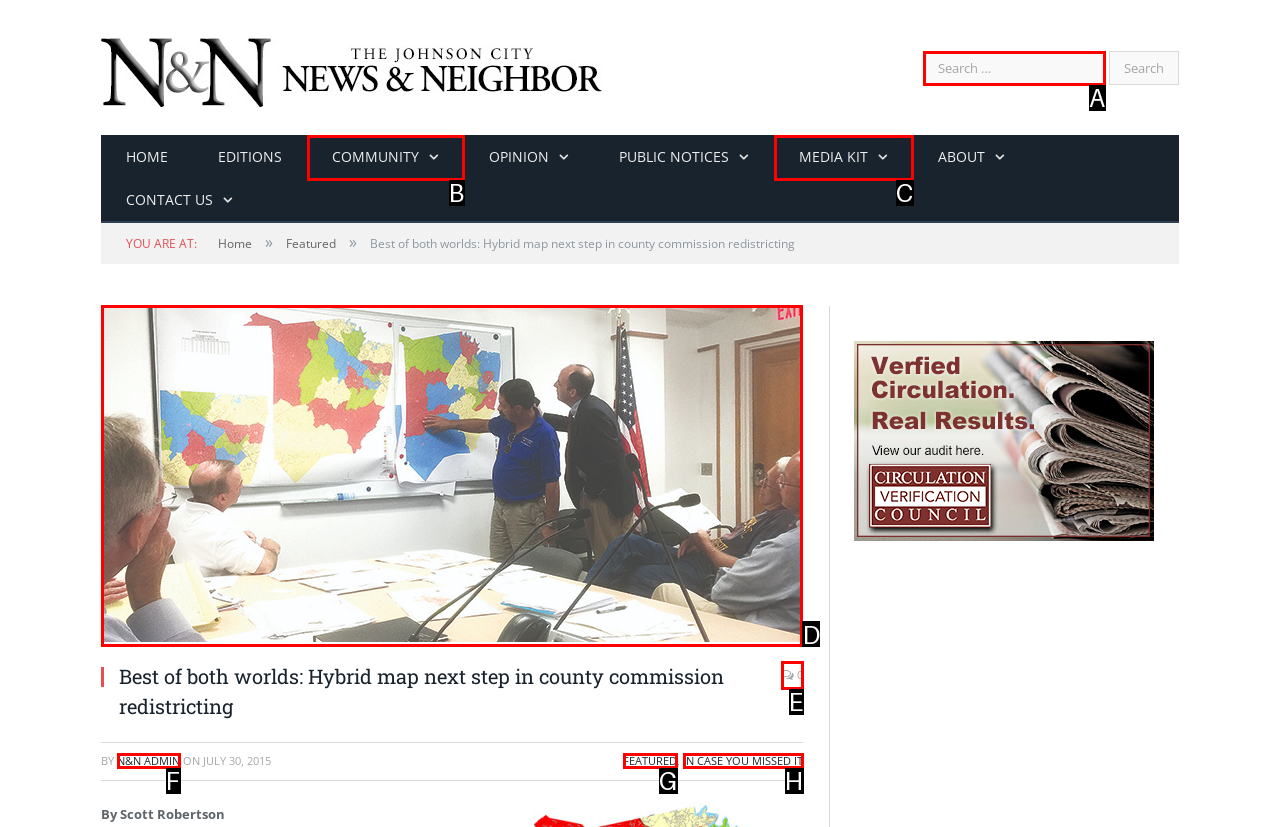Choose the letter of the element that should be clicked to complete the task: View the hybrid map
Answer with the letter from the possible choices.

D